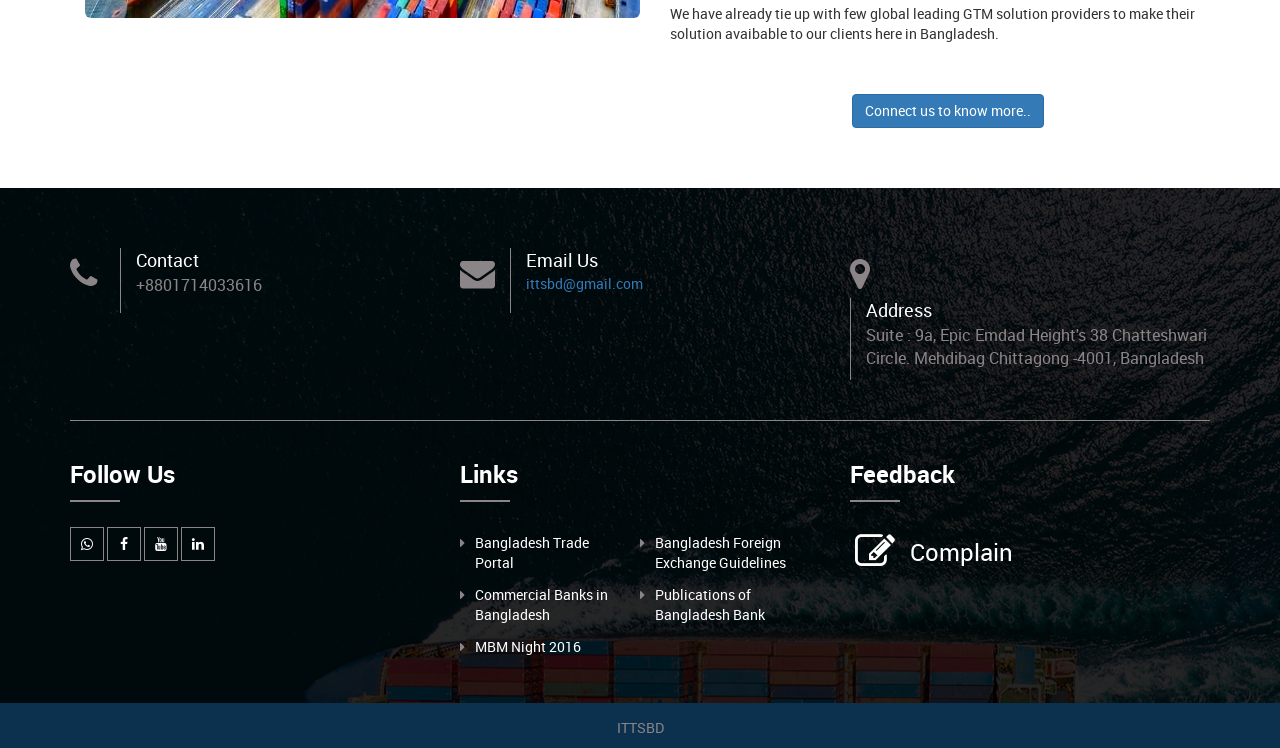Bounding box coordinates are specified in the format (top-left x, top-left y, bottom-right x, bottom-right y). All values are floating point numbers bounded between 0 and 1. Please provide the bounding box coordinate of the region this sentence describes: ittsbd@gmail.com

[0.411, 0.366, 0.502, 0.392]